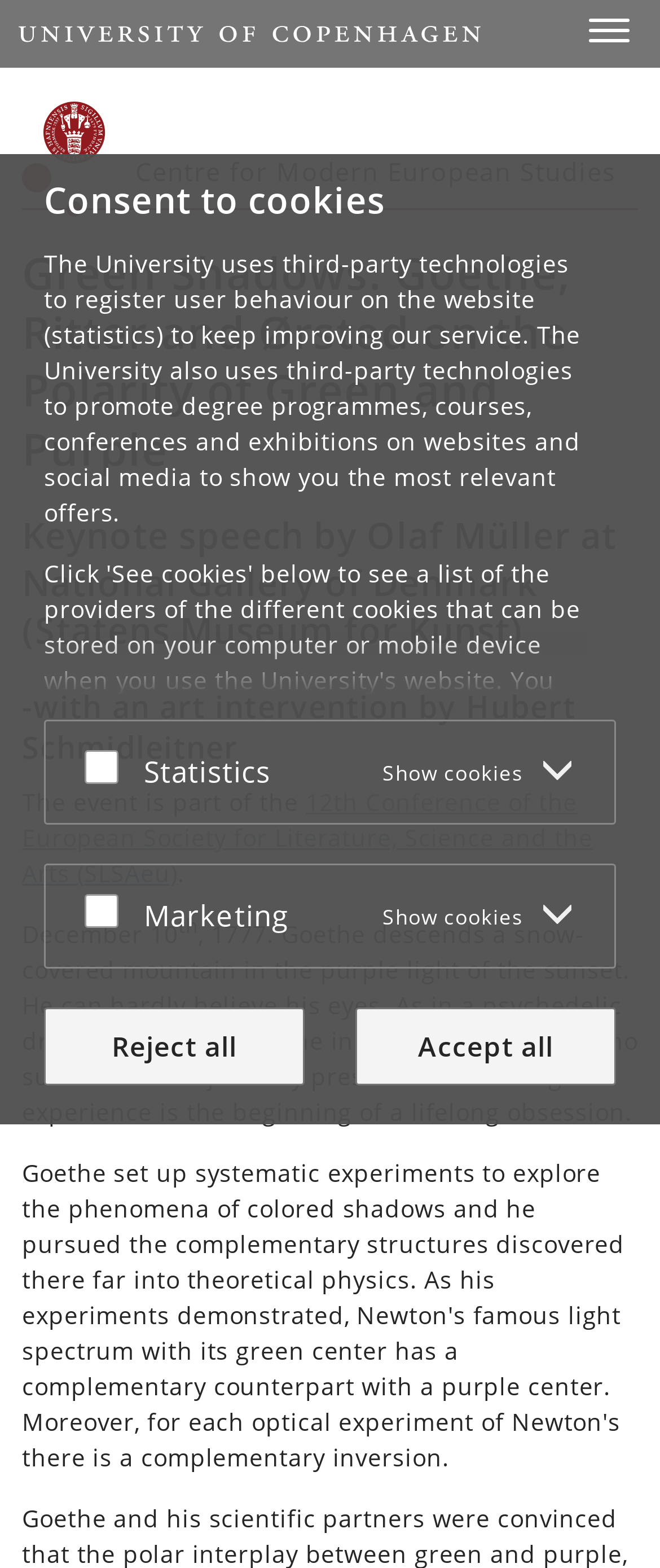What is the name of the university?
Look at the screenshot and respond with one word or a short phrase.

Københavns Universitet